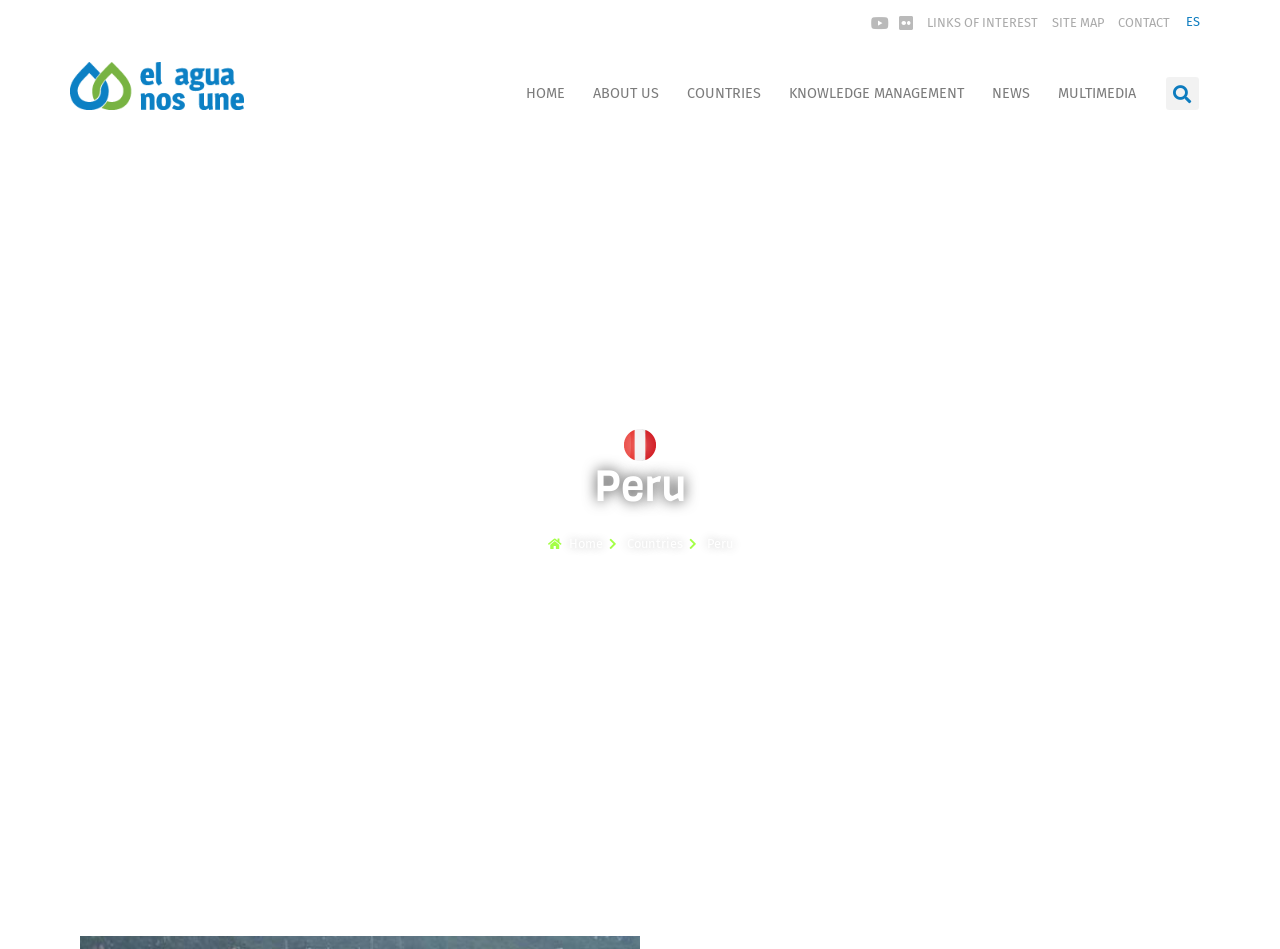Respond to the question below with a concise word or phrase:
How many language options are available?

1